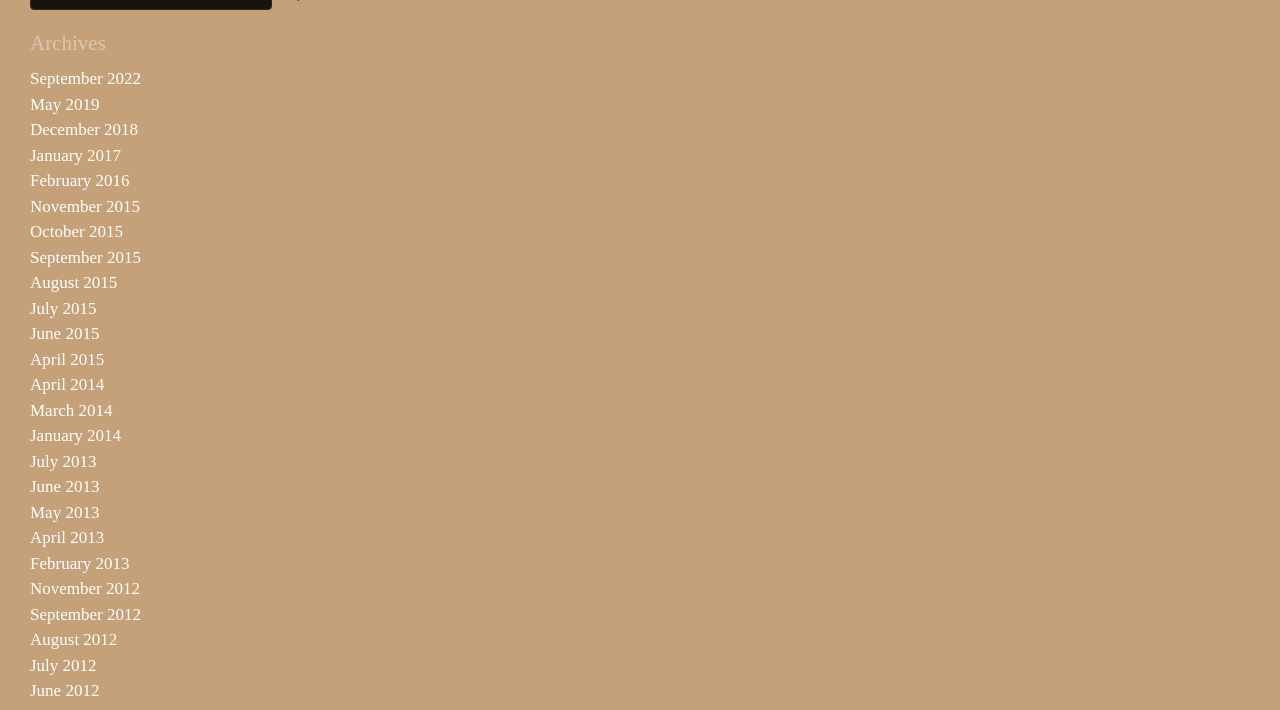Please specify the bounding box coordinates of the clickable region necessary for completing the following instruction: "View the 'News' page". The coordinates must consist of four float numbers between 0 and 1, i.e., [left, top, right, bottom].

None